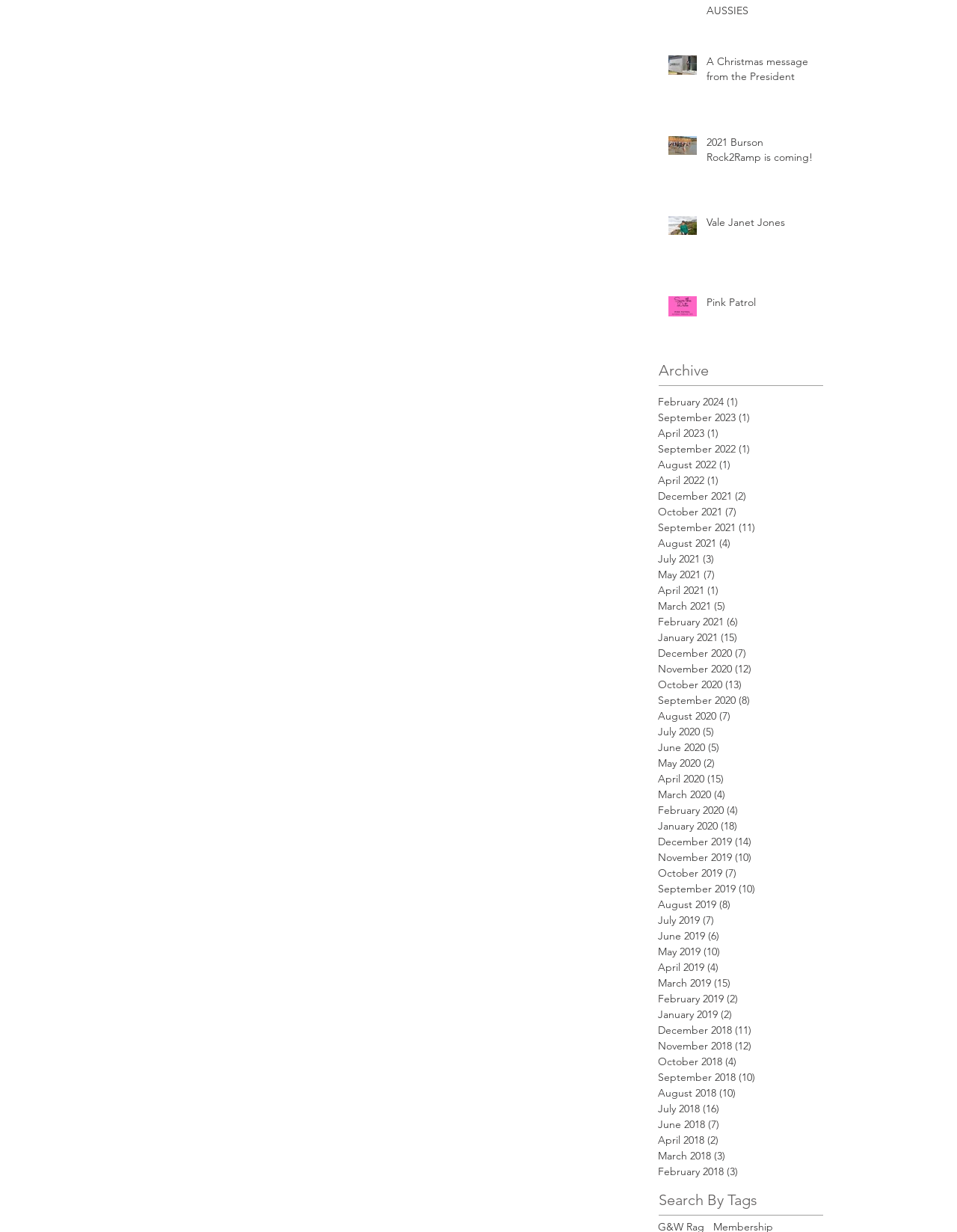Please identify the bounding box coordinates of the element that needs to be clicked to execute the following command: "Search by tags". Provide the bounding box using four float numbers between 0 and 1, formatted as [left, top, right, bottom].

[0.688, 0.965, 0.86, 0.982]